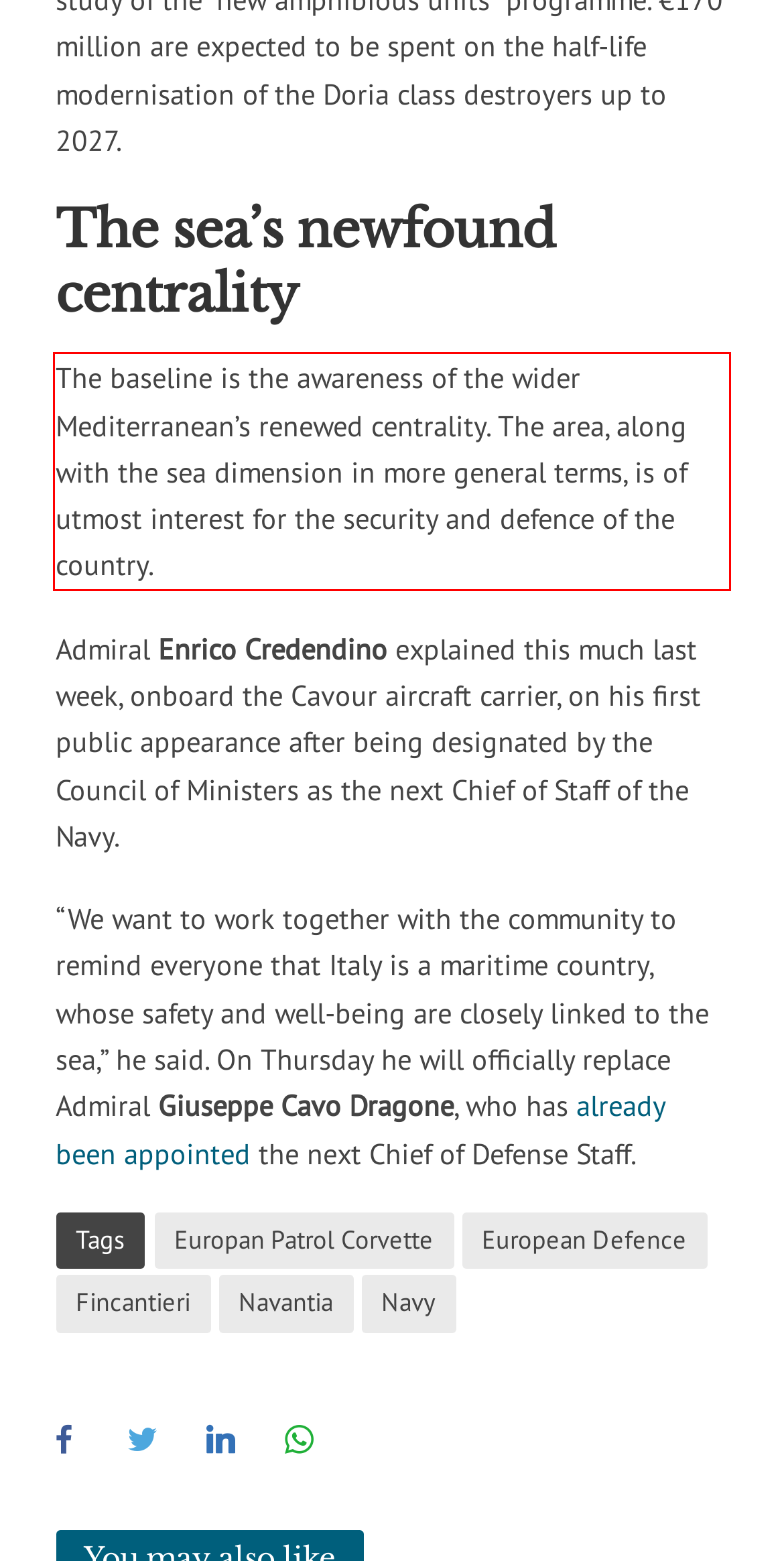You have a screenshot with a red rectangle around a UI element. Recognize and extract the text within this red bounding box using OCR.

The baseline is the awareness of the wider Mediterranean’s renewed centrality. The area, along with the sea dimension in more general terms, is of utmost interest for the security and defence of the country.